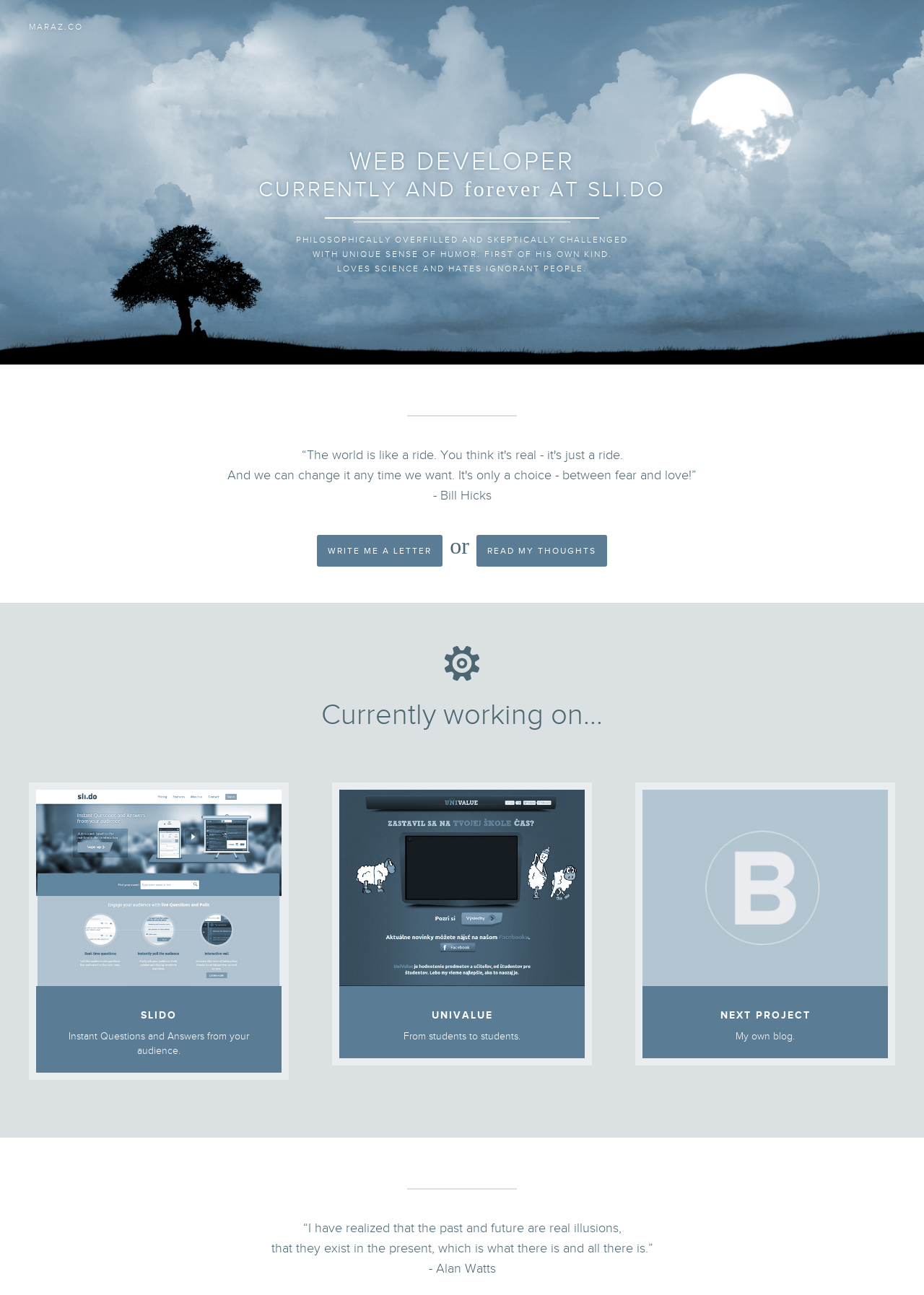Analyze the image and provide a detailed answer to the question: What is the name of the company where Kamil Maraz is currently working?

The name of the company where Kamil Maraz is currently working can be determined by looking at the link 'slido SLIDO Instant Questions and Answers from your audience.' which is located in the 'Currently working on...' section, indicating that Kamil Maraz is currently working at SLIDO.